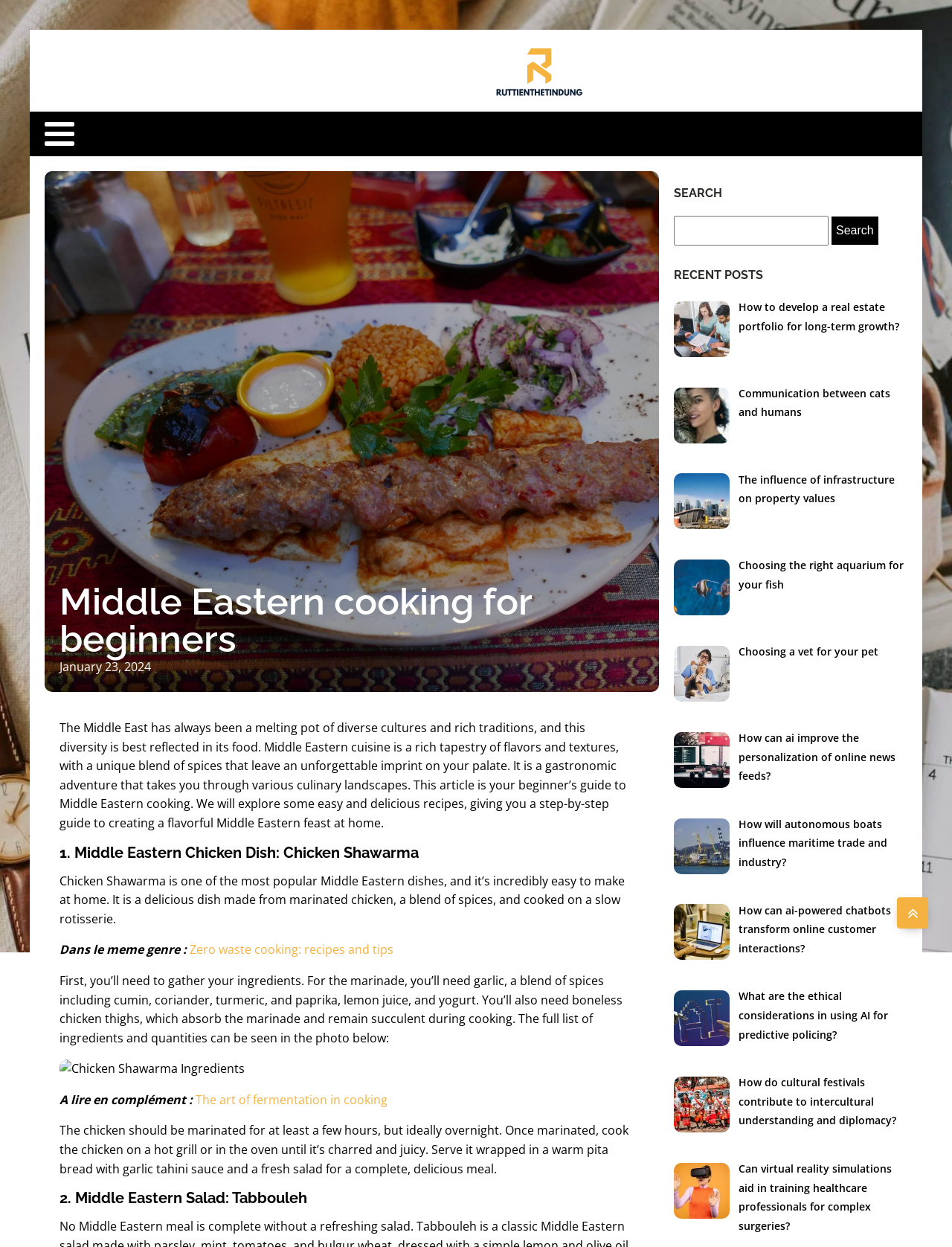What is the name of the first Middle Eastern dish mentioned?
Please describe in detail the information shown in the image to answer the question.

The first Middle Eastern dish mentioned is Chicken Shawarma, which is described as a popular dish made from marinated chicken, a blend of spices, and cooked on a slow rotisserie.